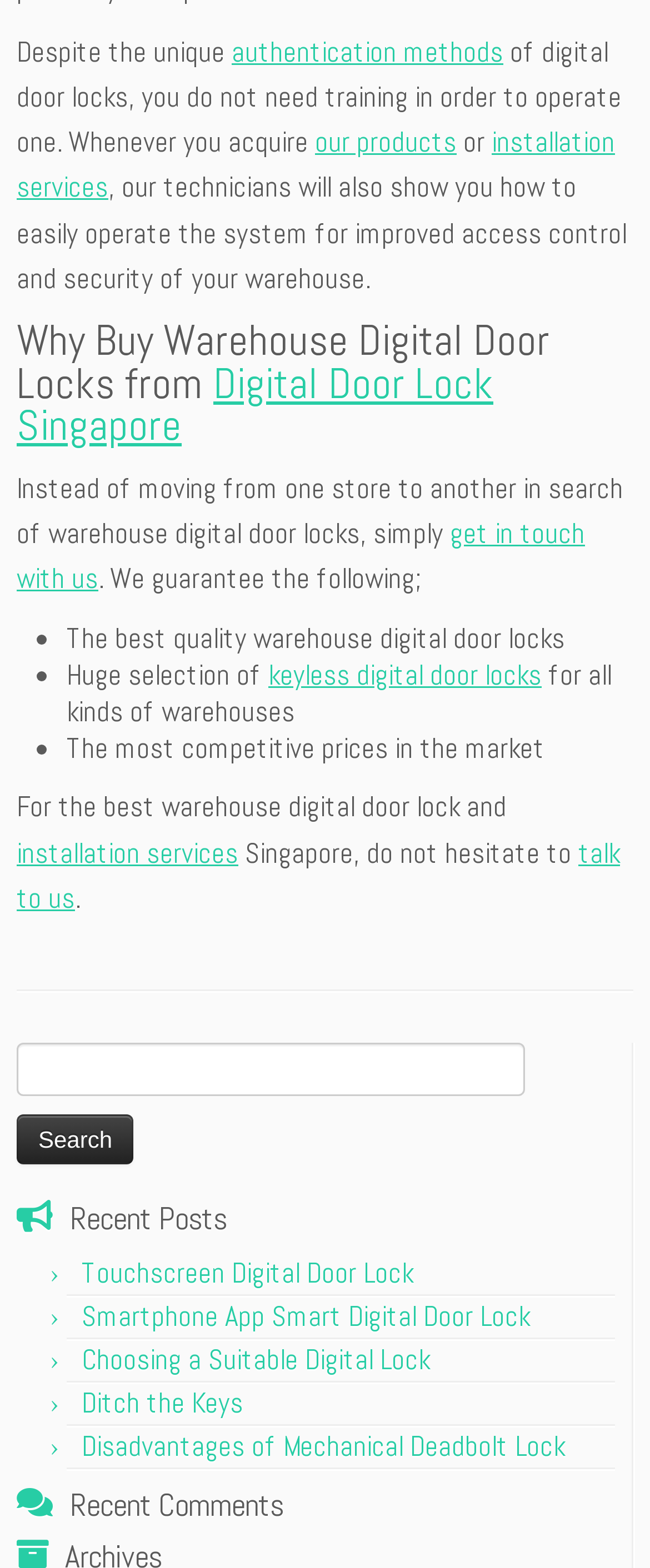Identify and provide the bounding box for the element described by: "Minecraft PE 1.20.60.26 [Beta version]".

None